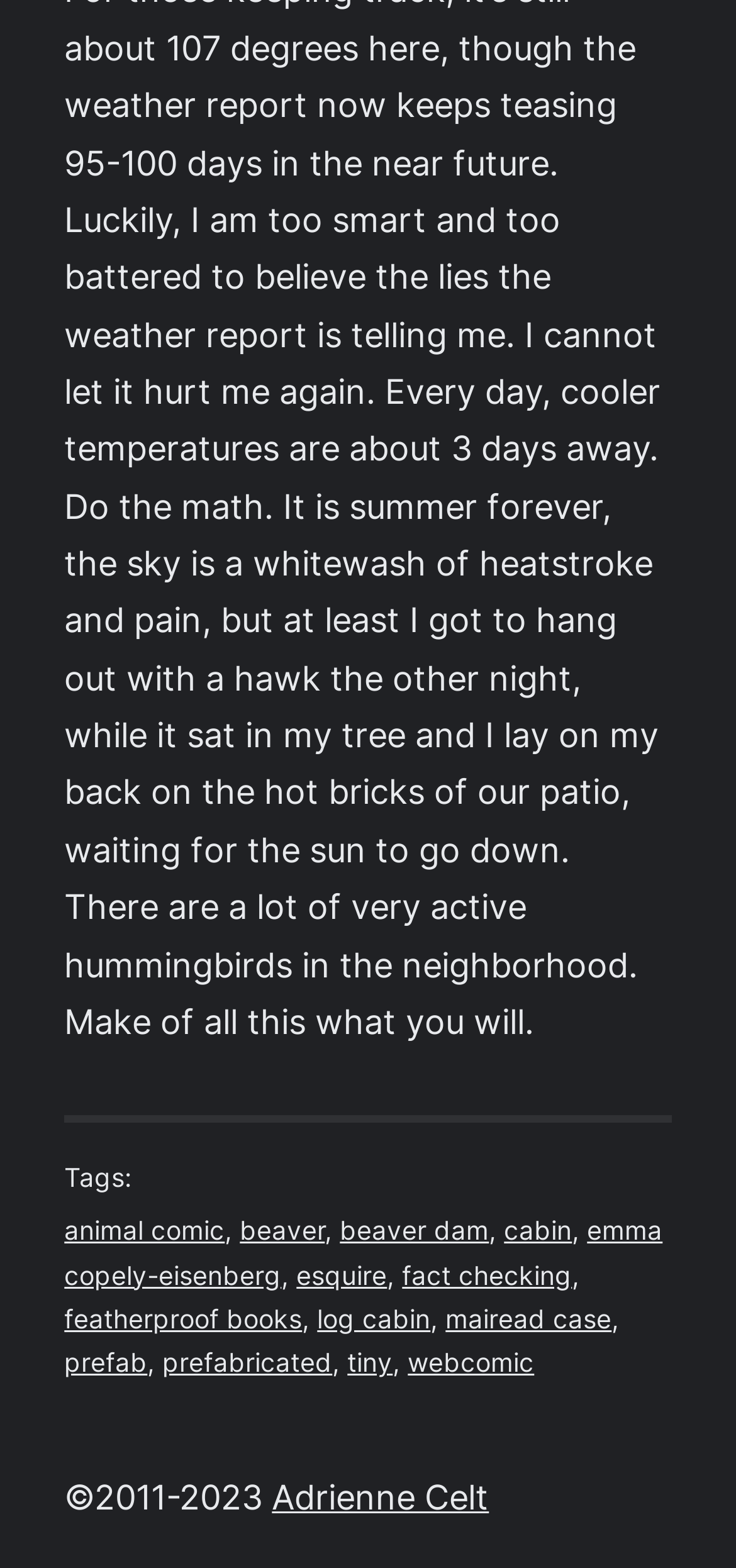How many rows of tags are there?
Please provide a detailed answer to the question.

There are 3 rows of tags, which are separated by their y1 coordinates. The first row has y1 coordinates around 0.775, the second row has y1 coordinates around 0.803, and the third row has y1 coordinates around 0.831.